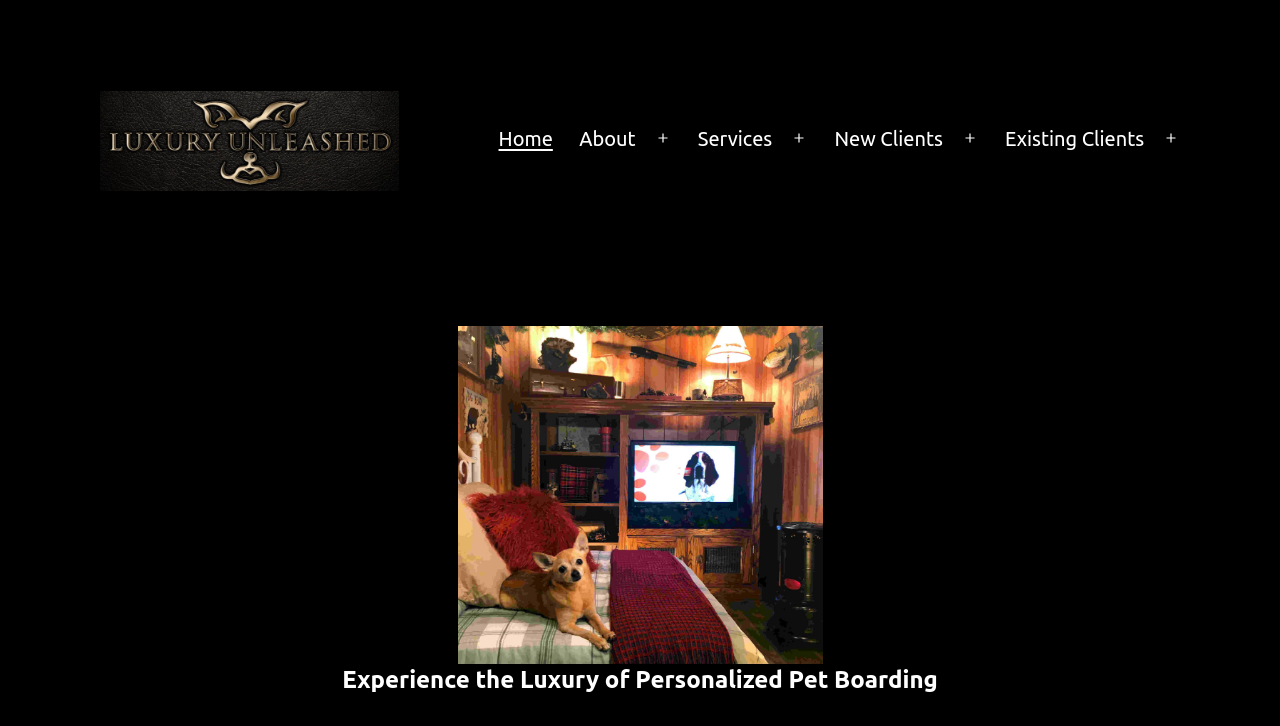Please indicate the bounding box coordinates of the element's region to be clicked to achieve the instruction: "Click on the 'Home' link". Provide the coordinates as four float numbers between 0 and 1, i.e., [left, top, right, bottom].

[0.379, 0.157, 0.442, 0.226]